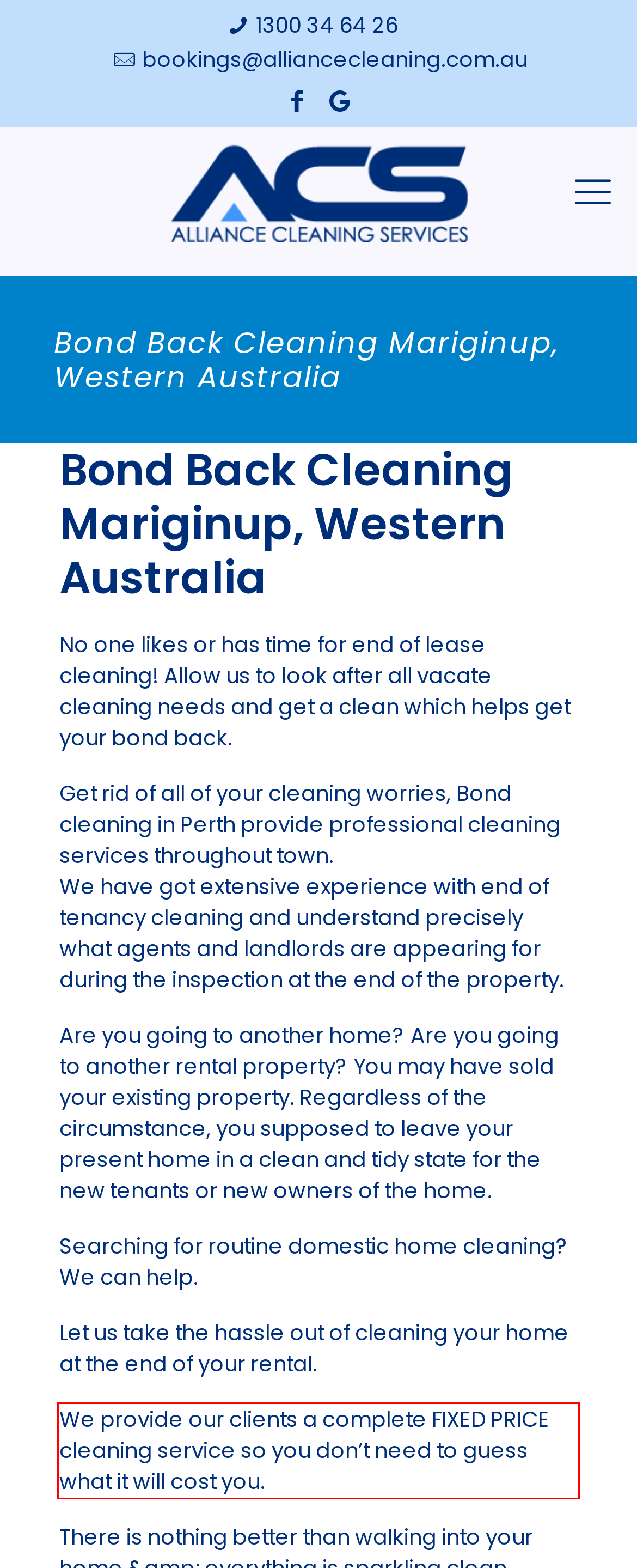Given a screenshot of a webpage containing a red bounding box, perform OCR on the text within this red bounding box and provide the text content.

We provide our clients a complete FIXED PRICE cleaning service so you don’t need to guess what it will cost you.